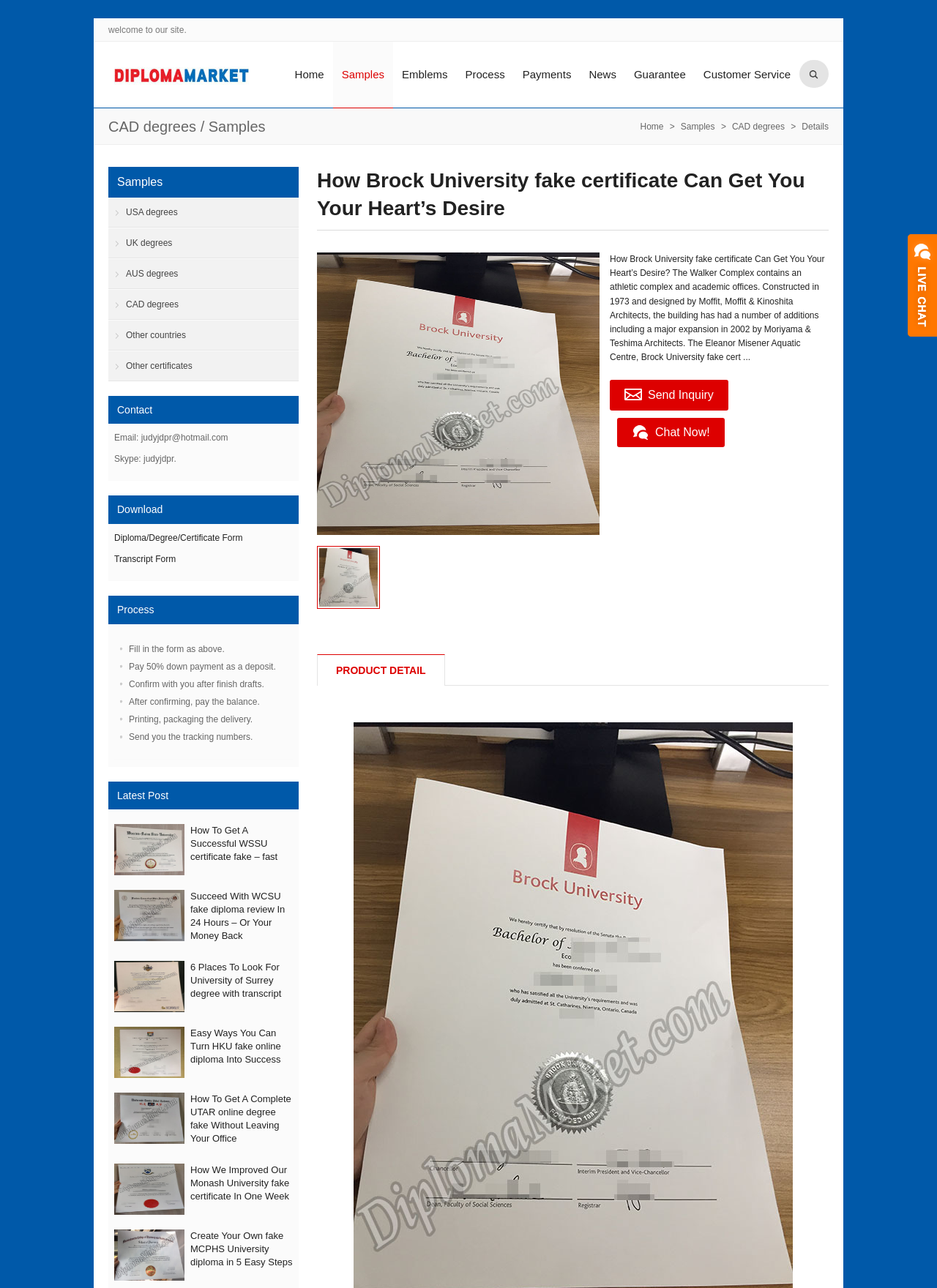What is the email address provided on the website?
Could you answer the question in a detailed manner, providing as much information as possible?

The email address 'judyjdpr@hotmail.com' is provided under the 'Contact' heading, which is likely used to contact the website administrators or customer support team.